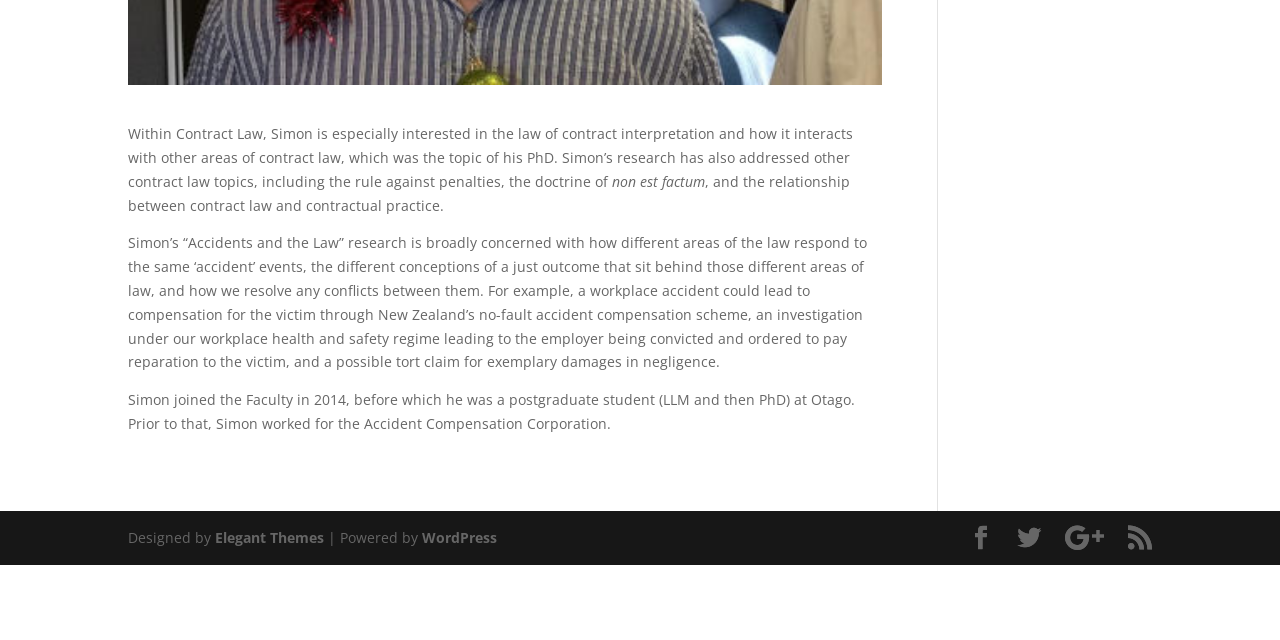Please predict the bounding box coordinates (top-left x, top-left y, bottom-right x, bottom-right y) for the UI element in the screenshot that fits the description: Elegant Themes

[0.168, 0.825, 0.253, 0.854]